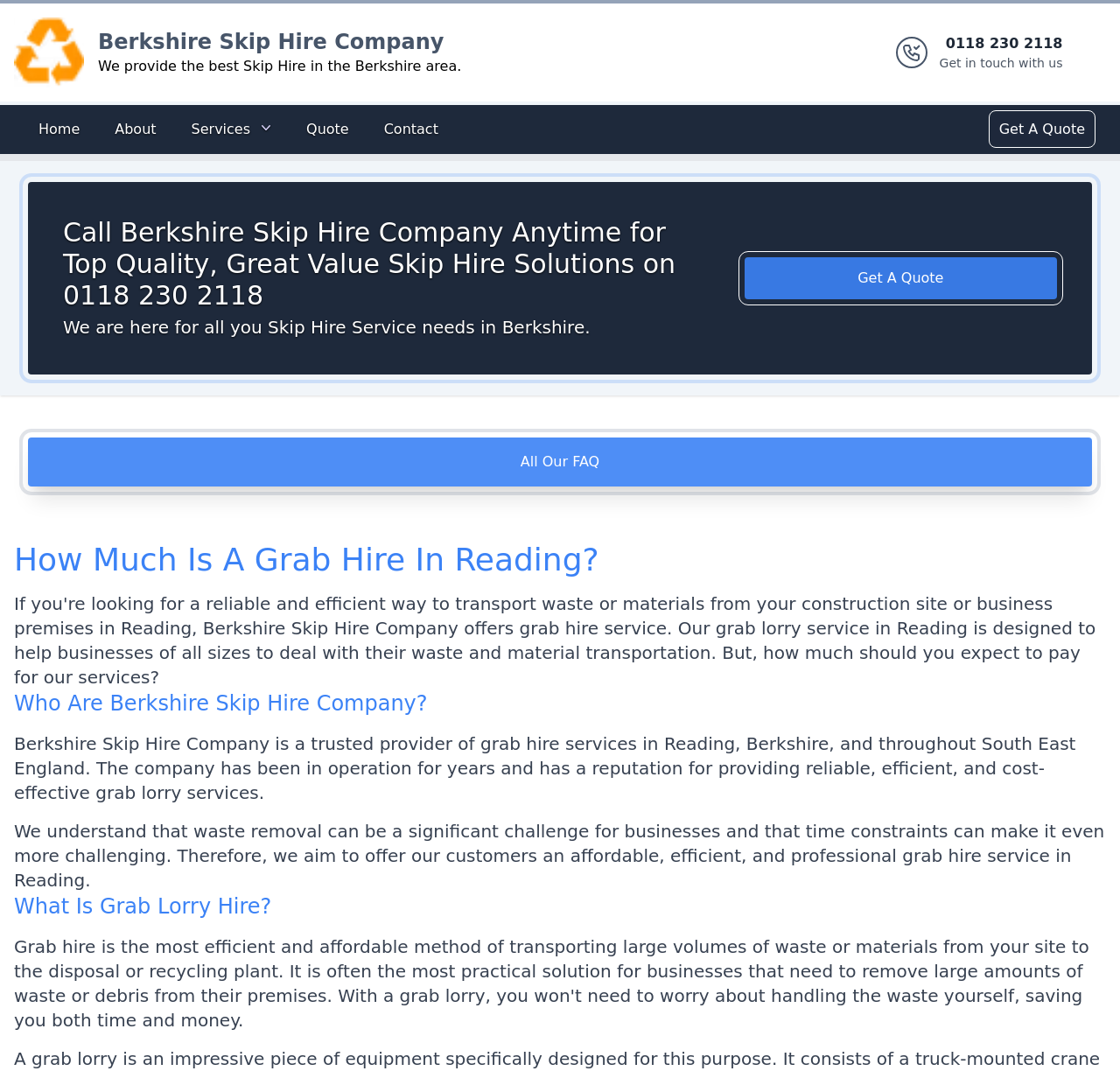Based on the element description, predict the bounding box coordinates (top-left x, top-left y, bottom-right x, bottom-right y) for the UI element in the screenshot: Berkshire Skip Hire Company

[0.088, 0.028, 0.396, 0.051]